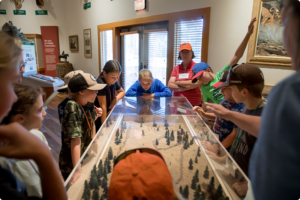What is the atmosphere of the center's interior?
Provide a comprehensive and detailed answer to the question.

The center's inviting interior, highlighted by wooden accents and natural light, creates a warm atmosphere conducive to learning about wildlife conservation and education.